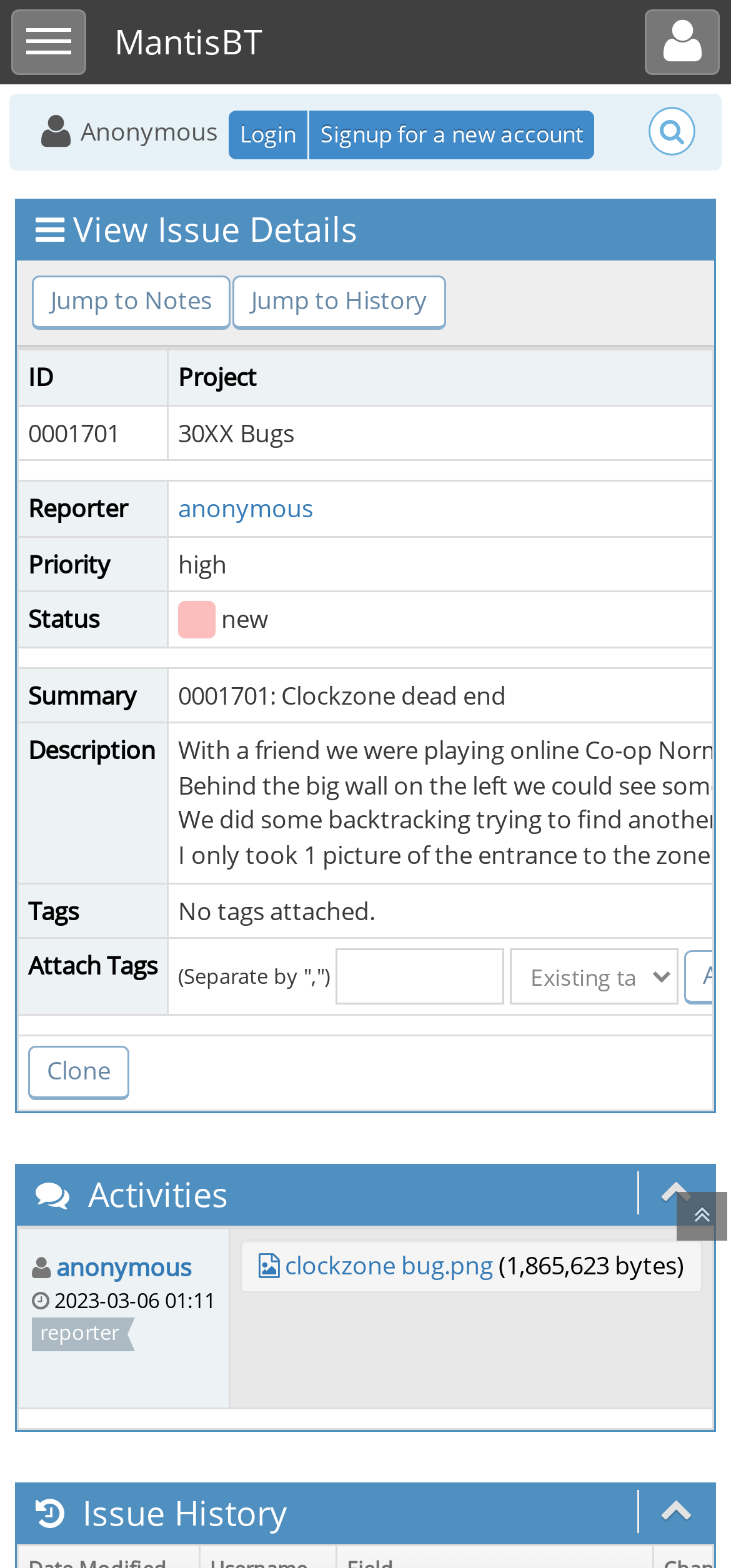Create a detailed description of the webpage's content and layout.

This webpage is about a specific issue, "Clockzone dead end", on a bug tracking platform called MantisBT. At the top left, there is a button to toggle the sidebar, and next to it, a link to the MantisBT homepage. On the top right, there is a button to toggle the user menu and a textbox to input an issue number.

Below the top section, there is a heading "View Issue Details" followed by links to jump to notes and history. A table displays the issue details, including the ID, reporter, priority, status, summary, description, and tags. The reporter is listed as "anonymous", and there is a link to attach tags with a textbox and a combobox.

Further down, there is a heading "Activities" followed by a table showing a list of activities, including a grid cell with an icon and a link to a file named "clockzone bug.png". The file size is listed as 1,865,623 bytes.

At the bottom, there are headings for "Issue History" and a link to an unknown page. There are also several buttons and links scattered throughout the page, including a button to clone the issue and links to login and signup for a new account.